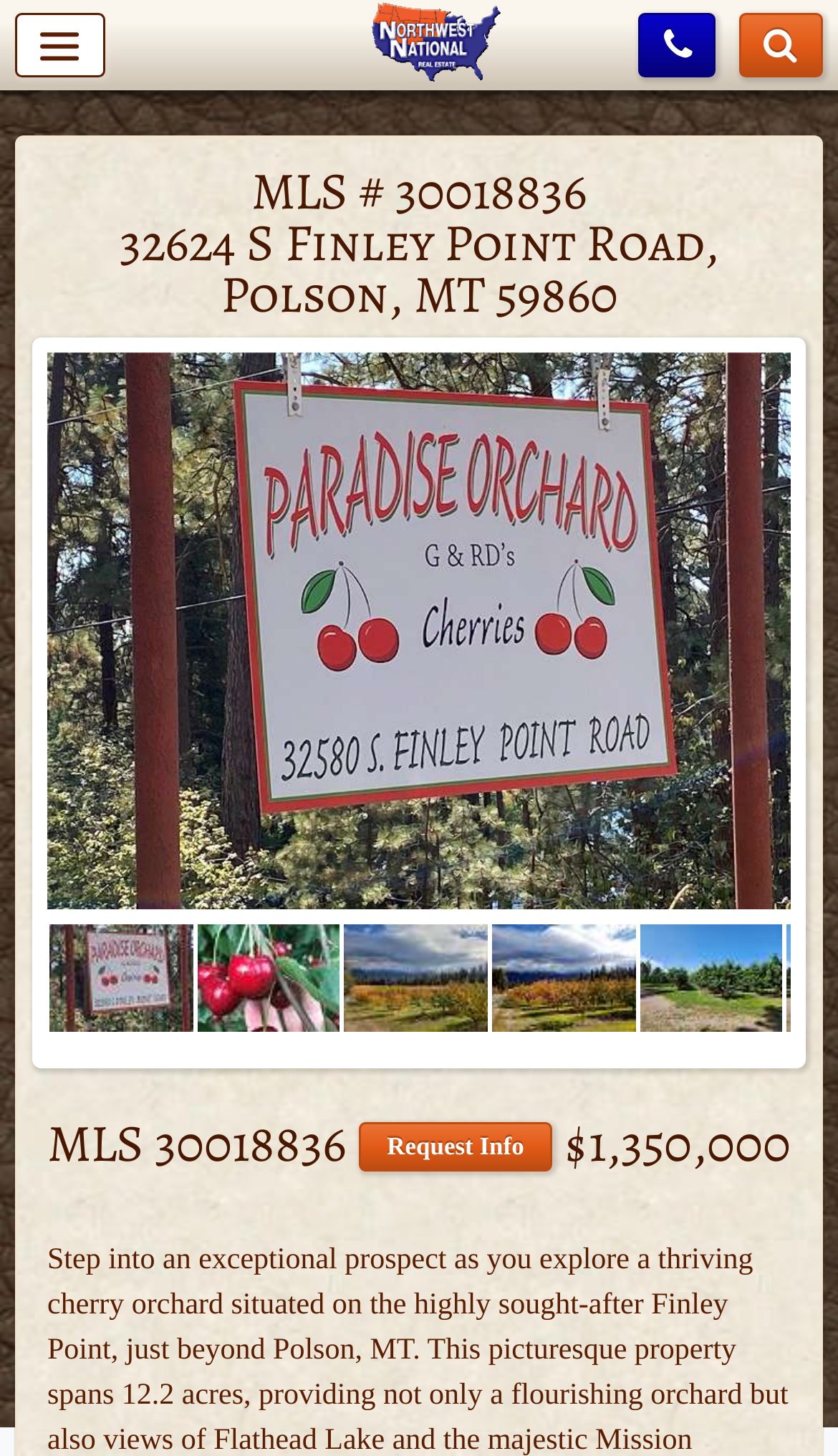What is the MLS number of the property?
Using the image as a reference, answer the question in detail.

I found the MLS number of the property by looking at the StaticText element with the text 'MLS 30018836' located at the bottom of the page, which is likely to be the MLS number of the property.